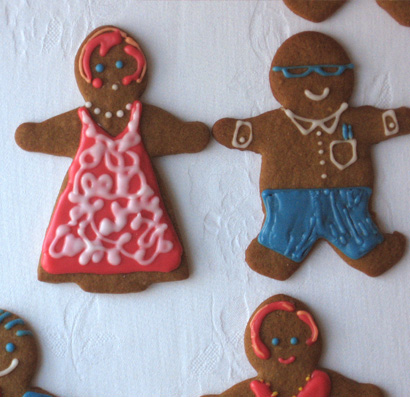What is the gingerbread man wearing on his face?
Answer the question in a detailed and comprehensive manner.

According to the caption, the gingerbread man is dressed in blue shorts and a light-colored shirt, and he wears playful sunglasses crafted from icing, adding a touch of whimsy to his overall look.